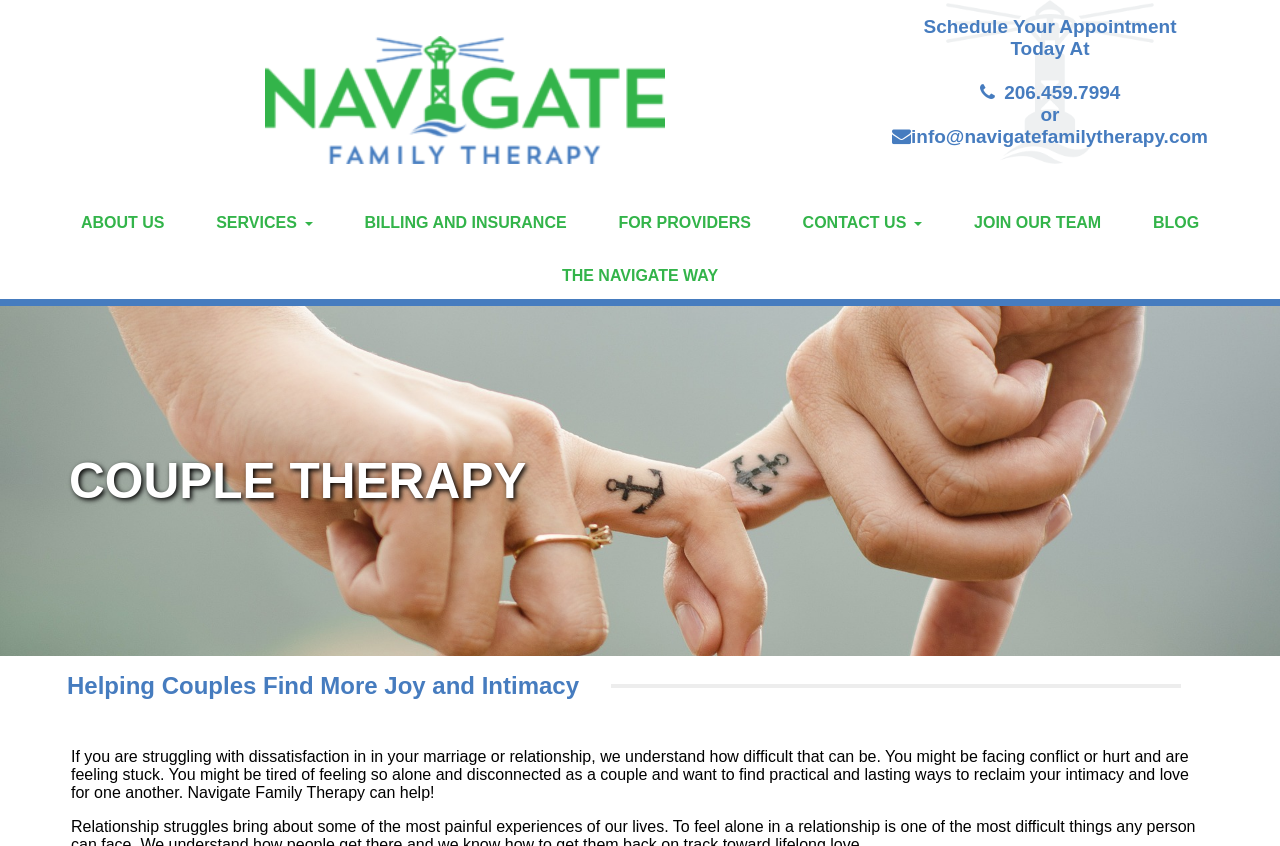Show the bounding box coordinates for the element that needs to be clicked to execute the following instruction: "Call the office". Provide the coordinates in the form of four float numbers between 0 and 1, i.e., [left, top, right, bottom].

[0.765, 0.097, 0.875, 0.122]